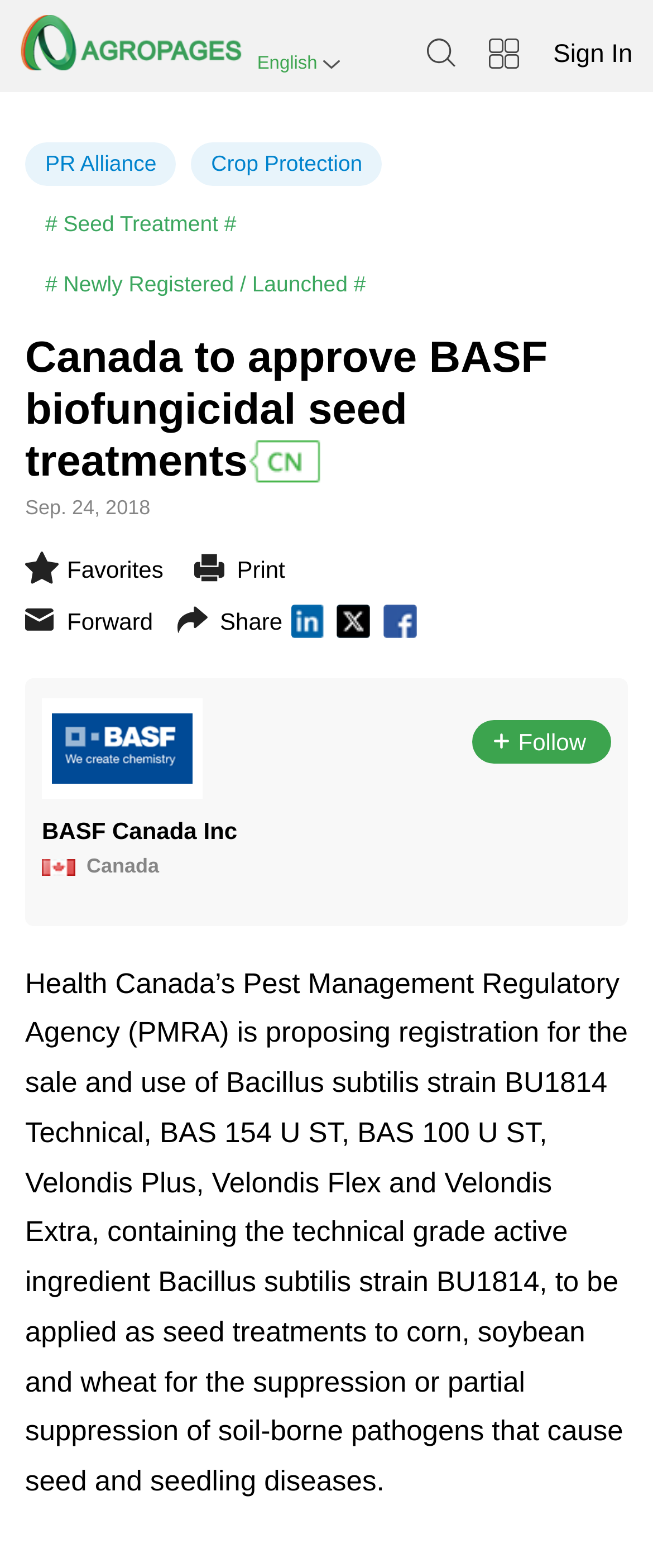Identify and generate the primary title of the webpage.

Canada to approve BASF biofungicidal seed treatments